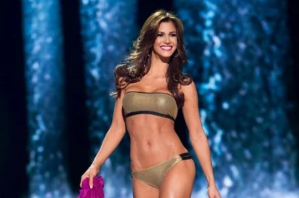Create an elaborate description of the image, covering every aspect.

The image features a confident and graceful woman showcasing a stunning gold bikini ensemble on a runway, complemented by her long, flowing hair. She carries a vibrant purple wrap in her hand, adding a pop of color to the look. The backdrop features a dramatic display of shimmering lights, emphasizing the glamorous atmosphere typical of fashion events or beauty pageants. This visual captures the spirit of elegance and poise, highlighting the intricate details and confidence often celebrated in such settings.